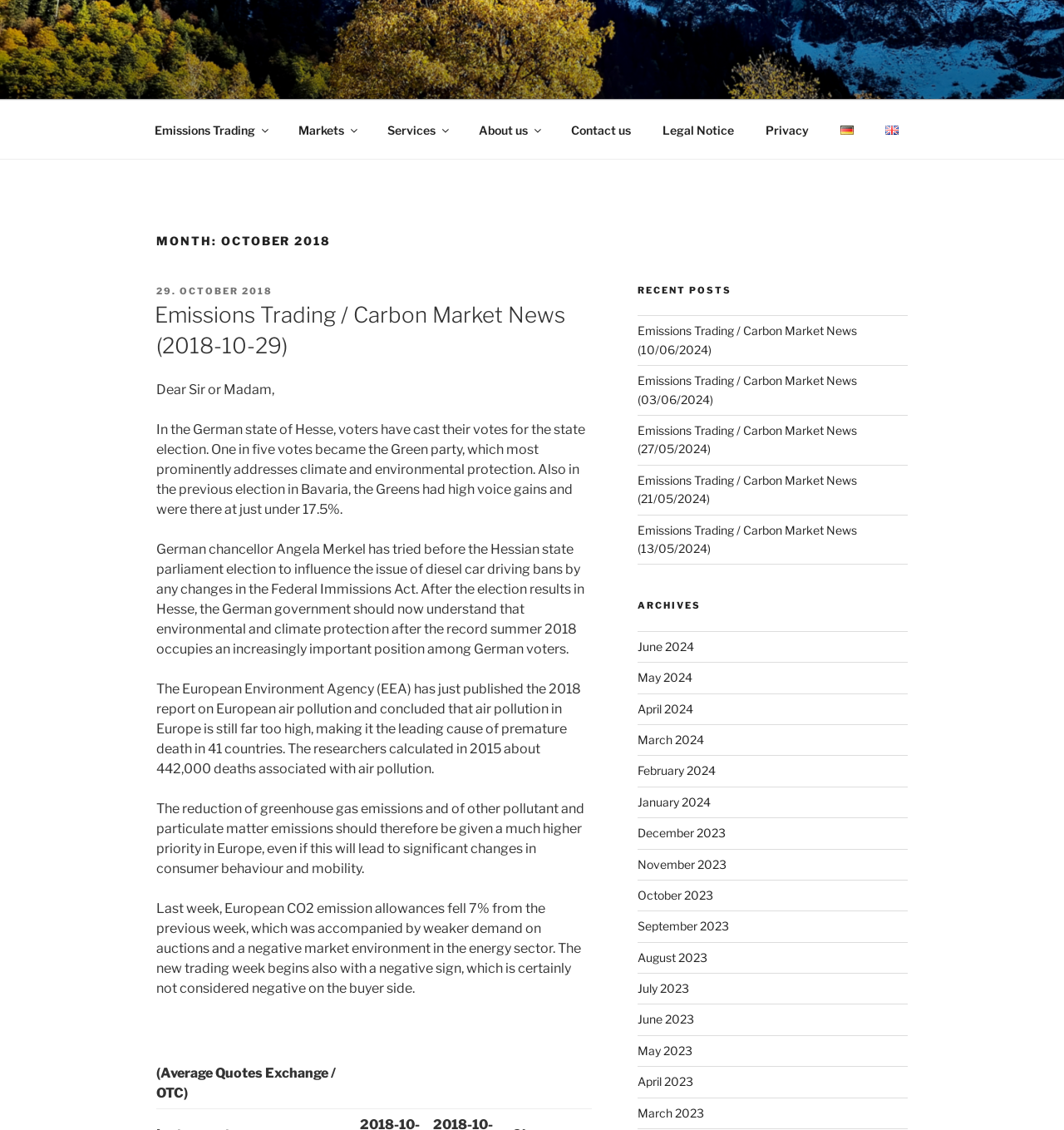What is the topic of the news article?
Answer the question with just one word or phrase using the image.

Emissions Trading